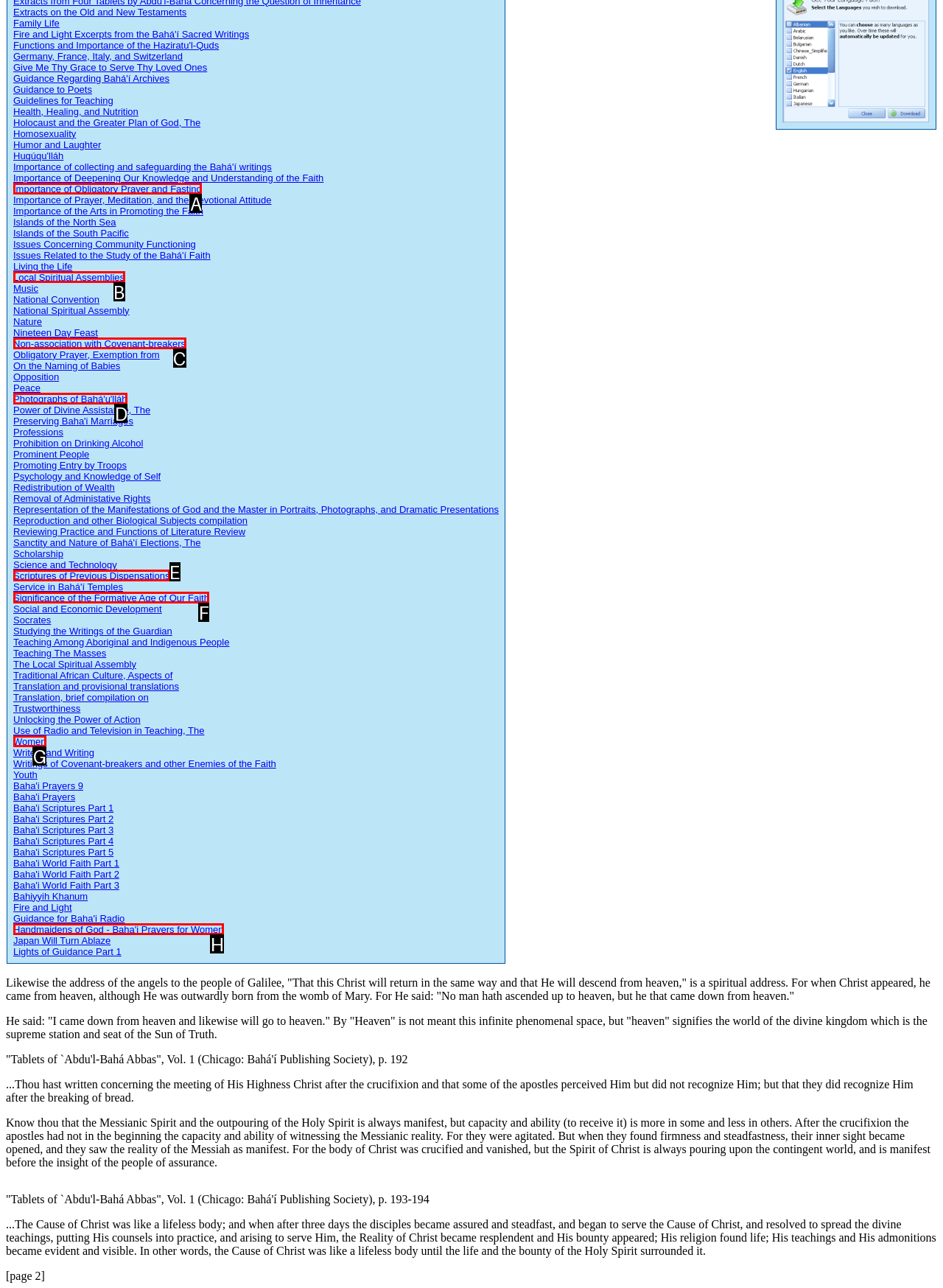From the given choices, determine which HTML element aligns with the description: Non-association with Covenant-breakers Respond with the letter of the appropriate option.

C